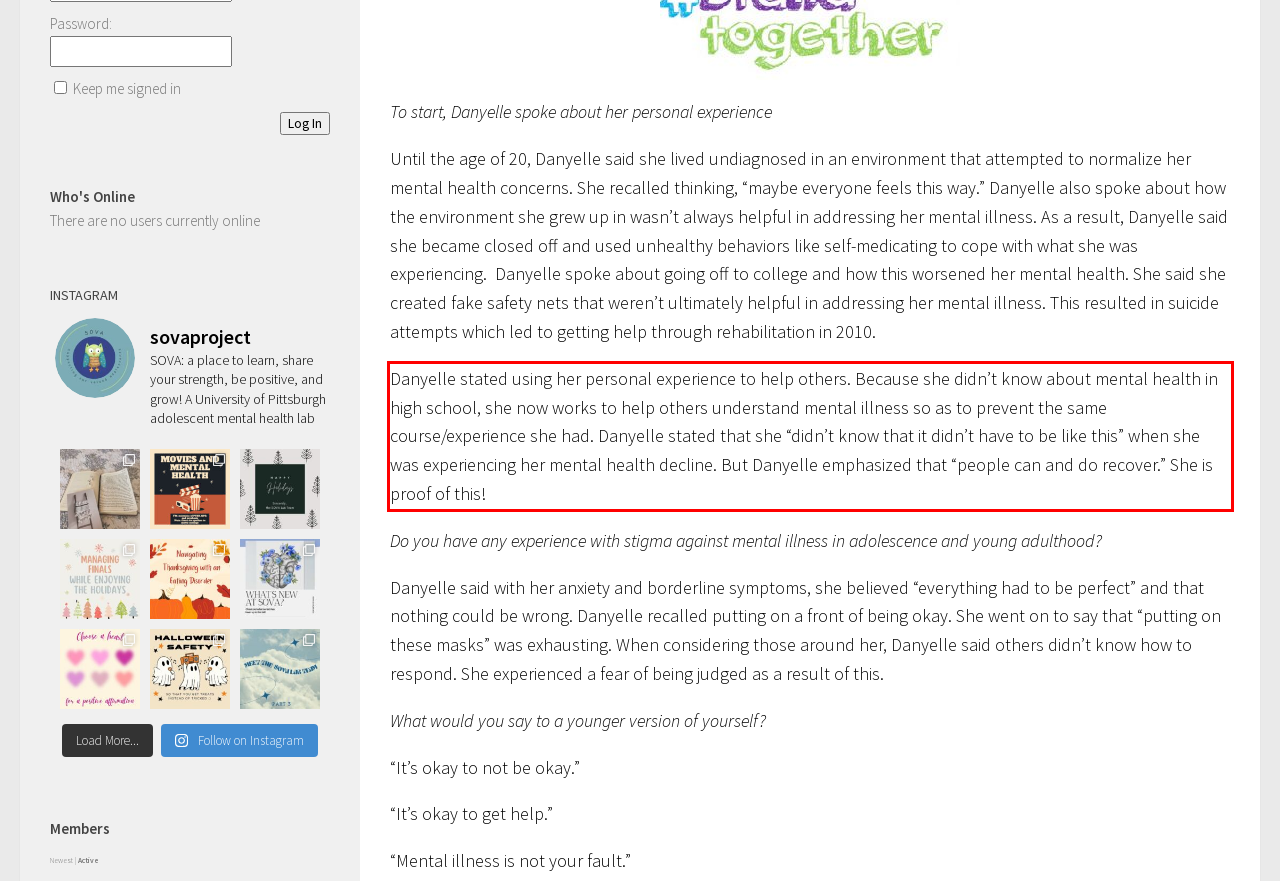Given a screenshot of a webpage containing a red bounding box, perform OCR on the text within this red bounding box and provide the text content.

Danyelle stated using her personal experience to help others. Because she didn’t know about mental health in high school, she now works to help others understand mental illness so as to prevent the same course/experience she had. Danyelle stated that she “didn’t know that it didn’t have to be like this” when she was experiencing her mental health decline. But Danyelle emphasized that “people can and do recover.” She is proof of this!